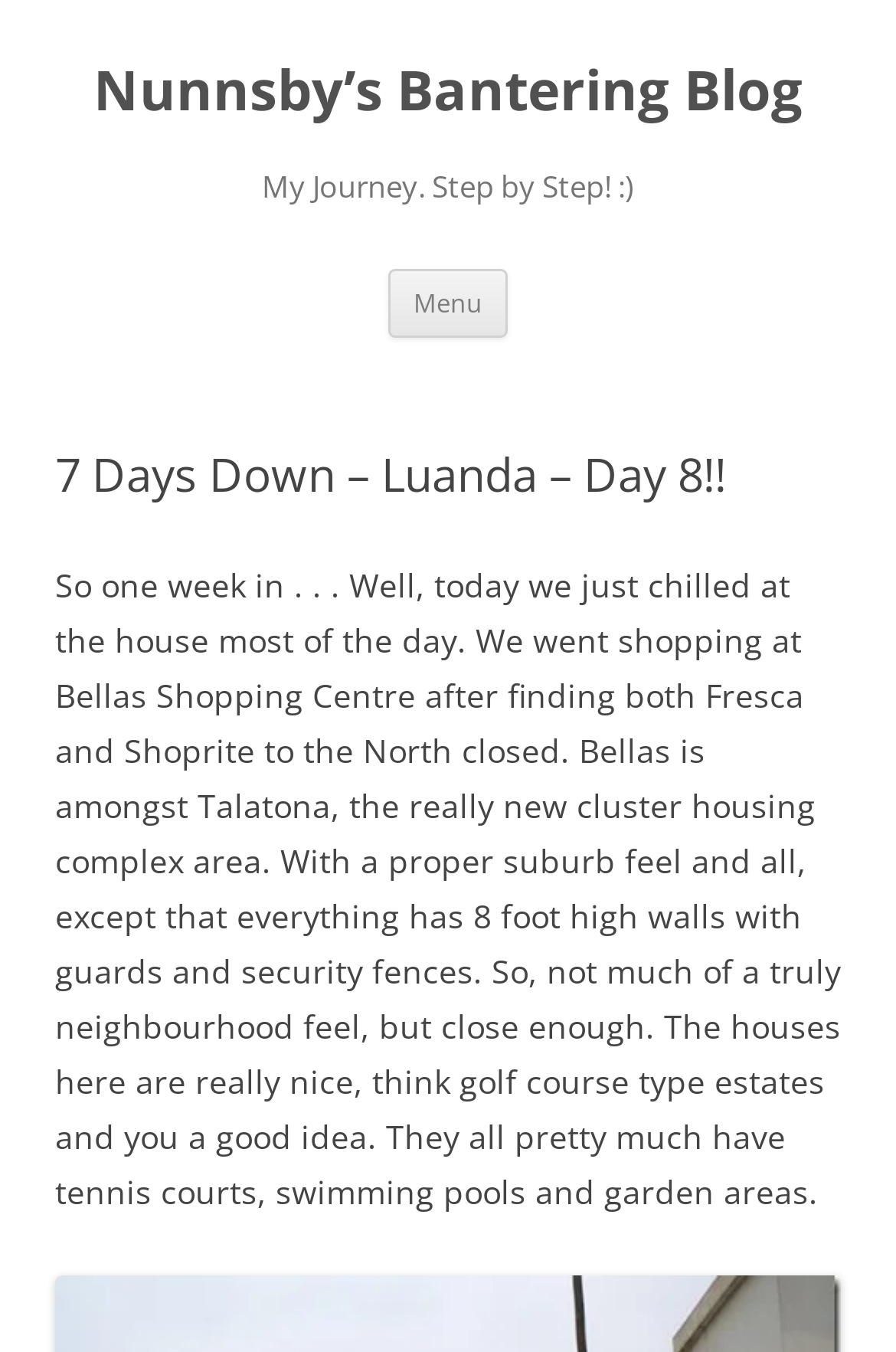Utilize the details in the image to thoroughly answer the following question: What is the name of the shopping centre?

I found the answer by reading the static text element with the text '...We went shopping at Bellas Shopping Centre...'. This text mentions the name of the shopping centre.